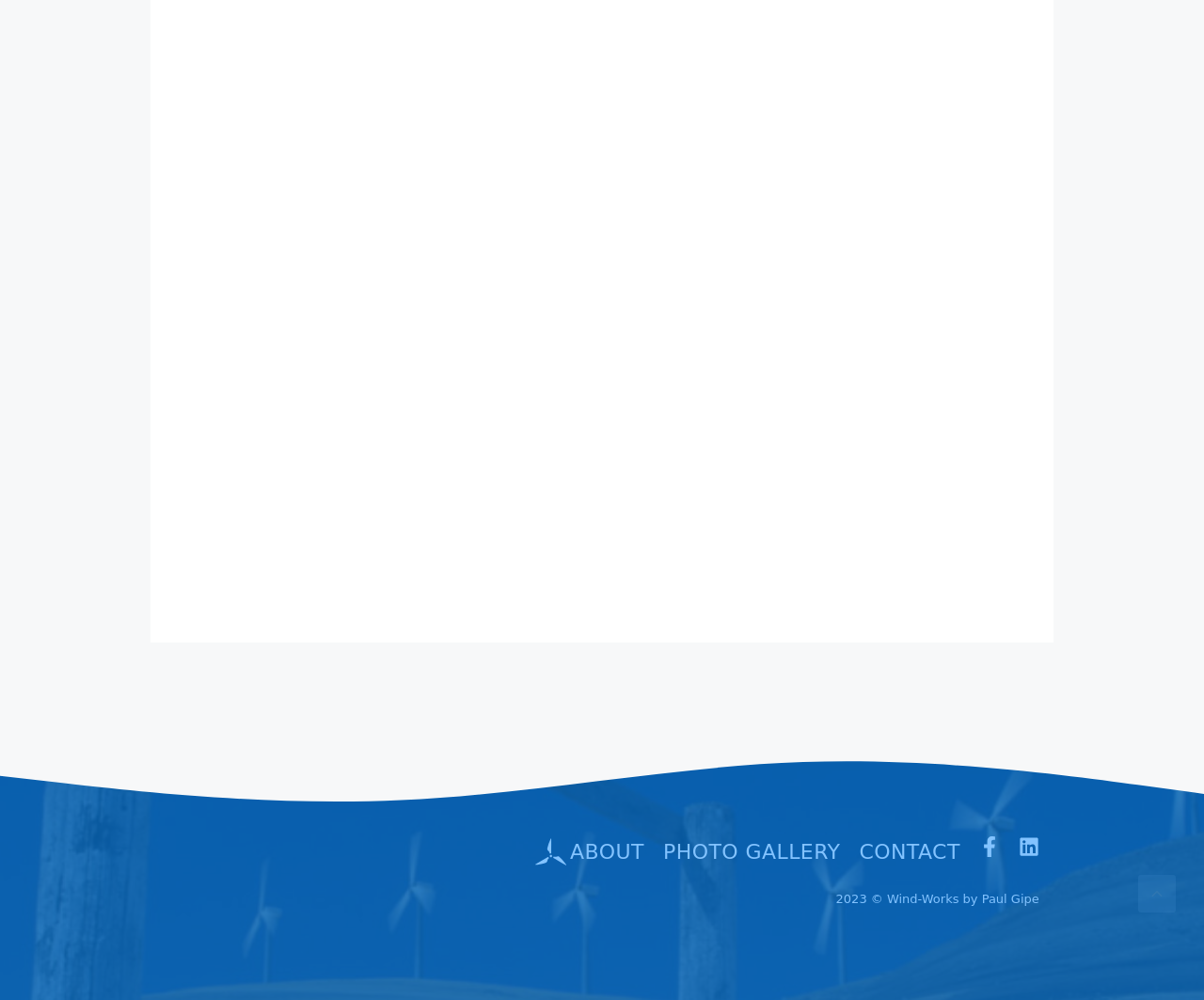Provide a short answer using a single word or phrase for the following question: 
What is the copyright year?

2023